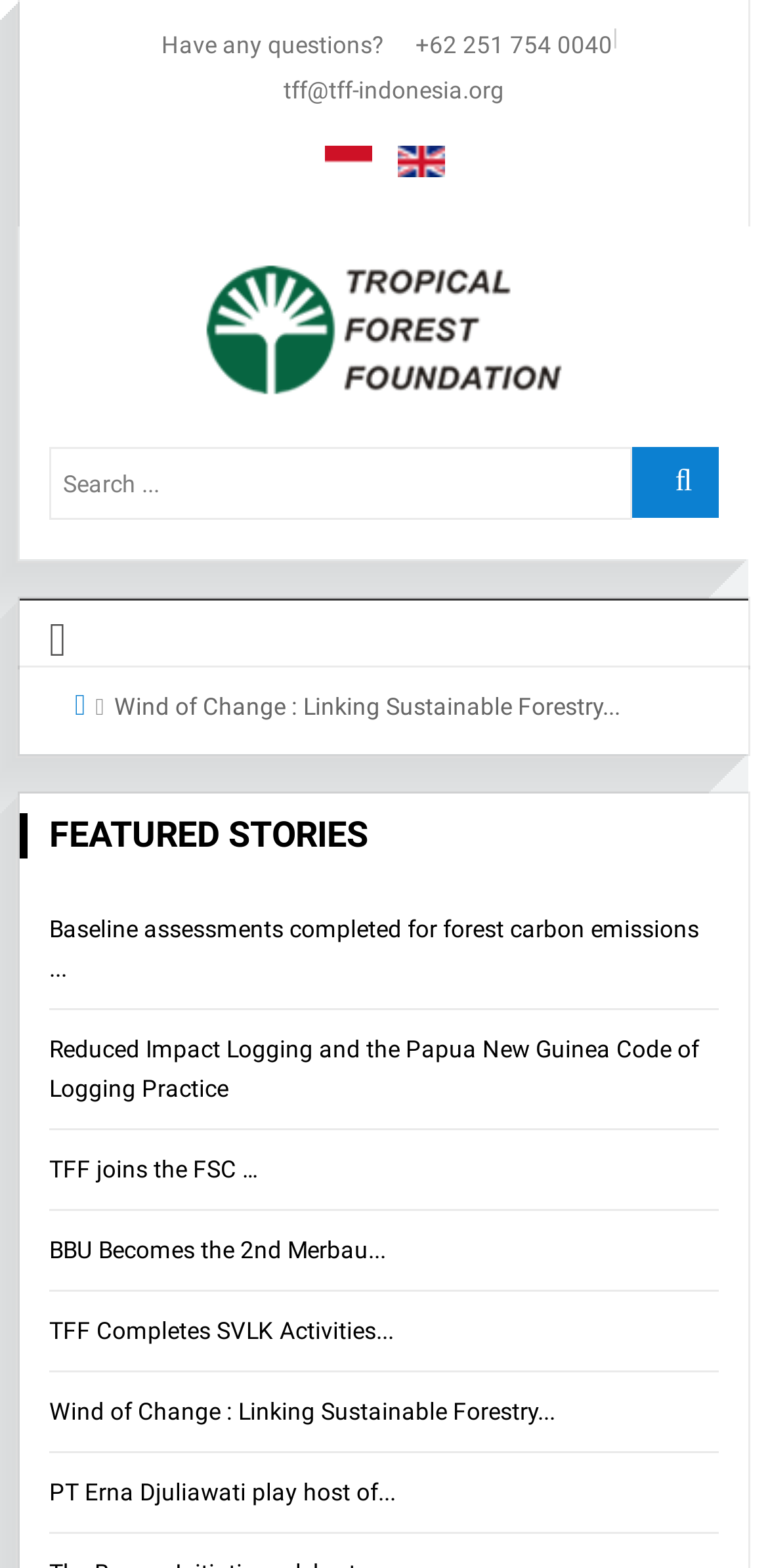Identify the bounding box coordinates of the HTML element based on this description: "BBU Becomes the 2nd Merbau...".

[0.064, 0.772, 0.936, 0.824]